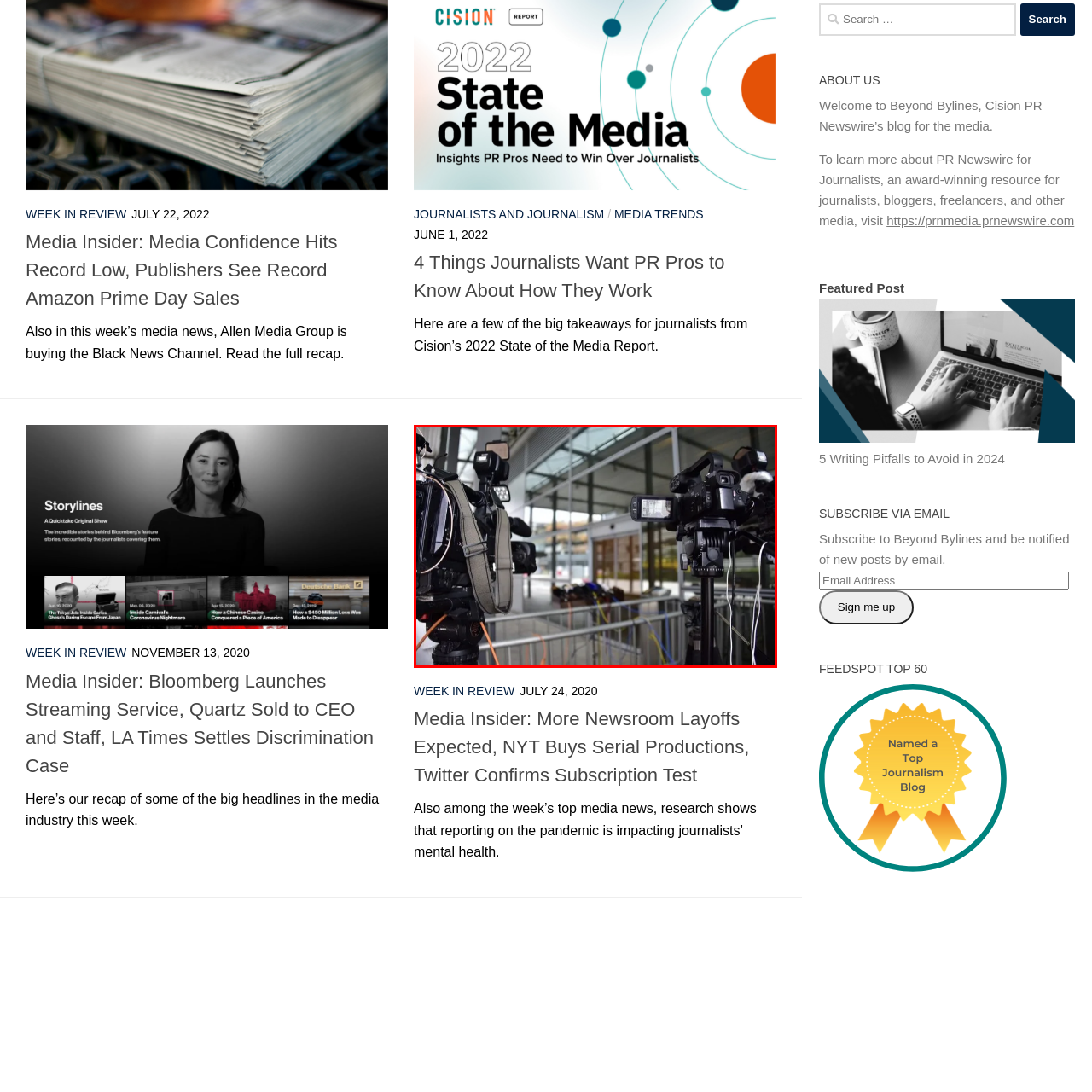Focus on the area highlighted by the red bounding box and give a thorough response to the following question, drawing from the image: Are the cameras ready to capture the event?

The lenses of the cameras are focused and ready for action, indicating that the cameras are prepared to capture the event as soon as it begins.